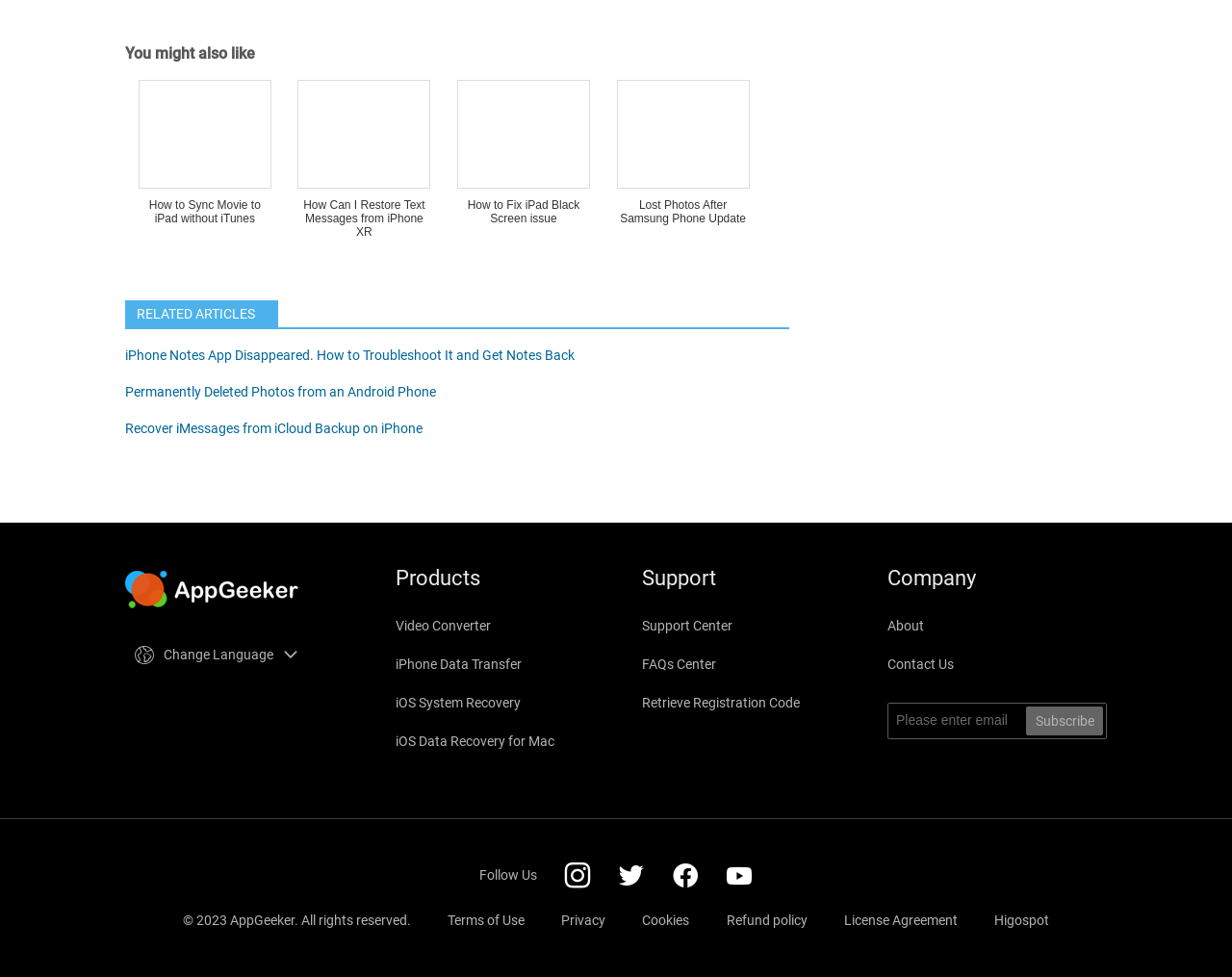Please give a one-word or short phrase response to the following question: 
What is the title of the first related article?

How to Sync Movie to iPad without iTunes